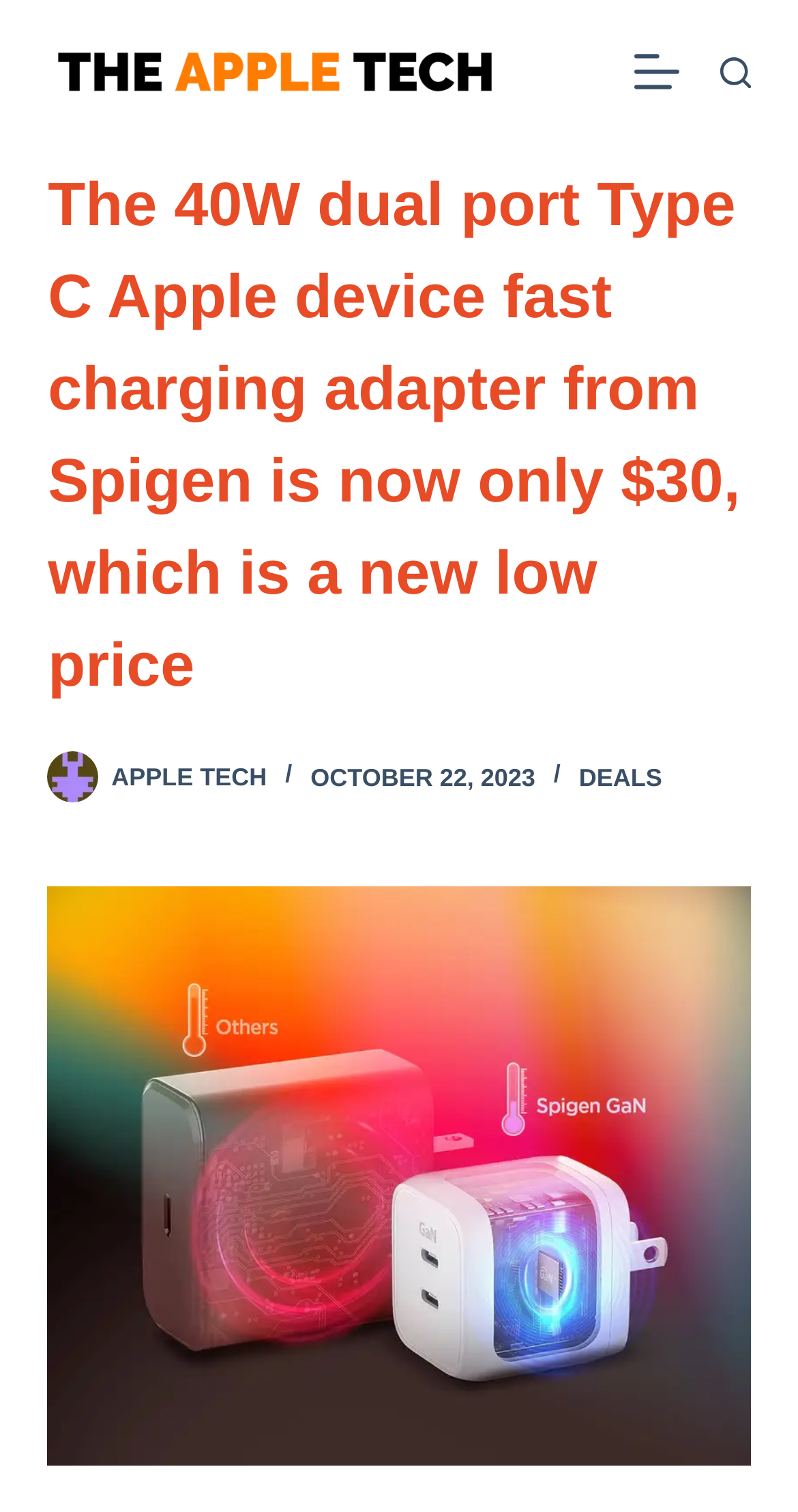Respond to the question below with a single word or phrase:
What is the date of the latest article?

OCTOBER 22, 2023